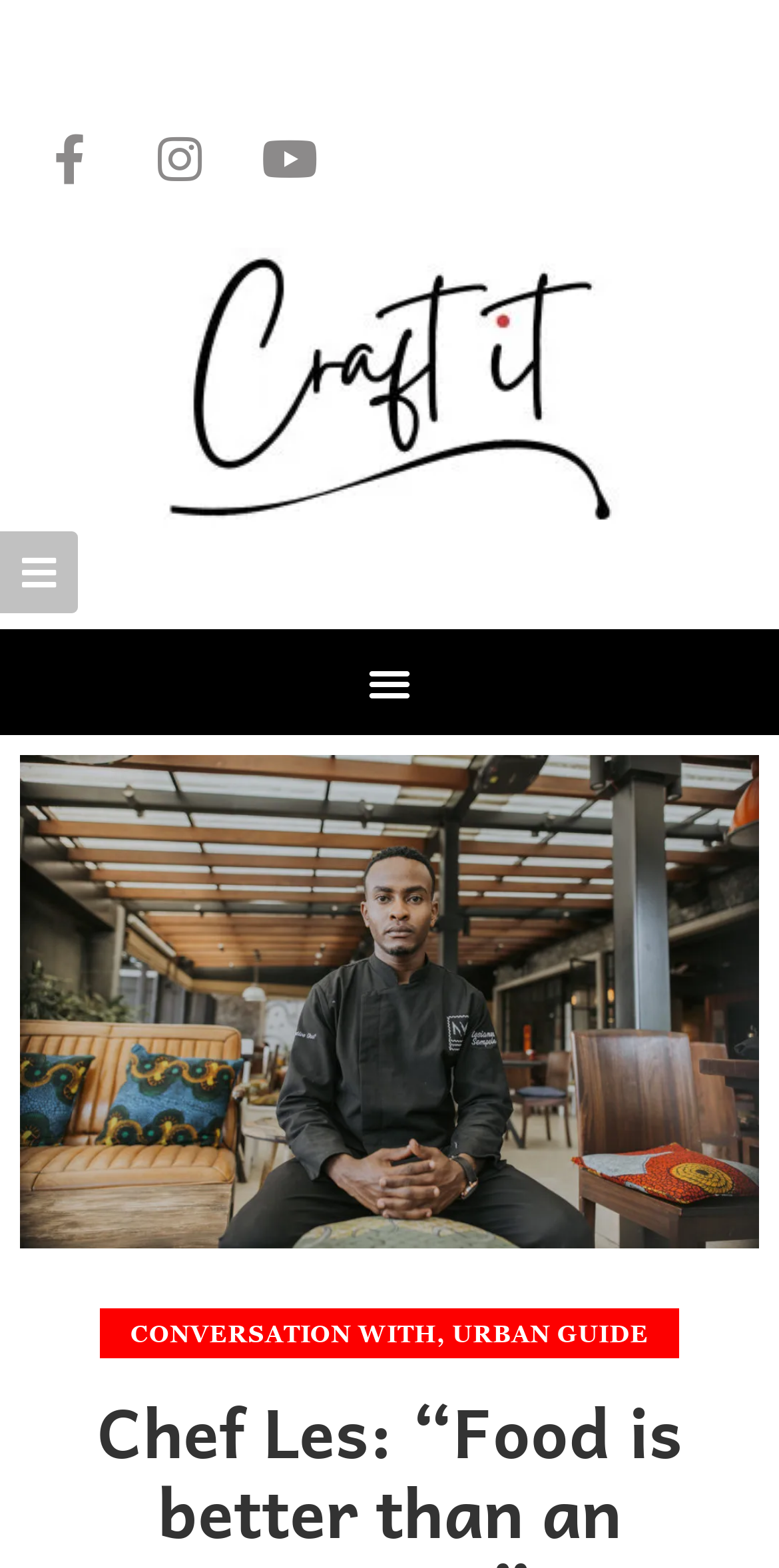Articulate a complete and detailed caption of the webpage elements.

This webpage is about a miniseries called "Kitchen Confidential" featuring Kenyan chefs in Kenyan kitchens. At the top left corner, there are three social media links: Facebook, Instagram, and Youtube. To the right of these links, the Craft It logo is prominently displayed. Below the logo, there is a menu toggle button.

On the left side of the page, there is a navigation link with an icon, which is not expanded. At the bottom of the page, there is a section with a title "CONVERSATION WITH" followed by a comma, and then "URBAN GUIDE". This section appears to be a conversation or interview with a chef, possibly Lesiamon Sempele, who is the executive chef at Nyama Mama Delta, as mentioned in the meta description.